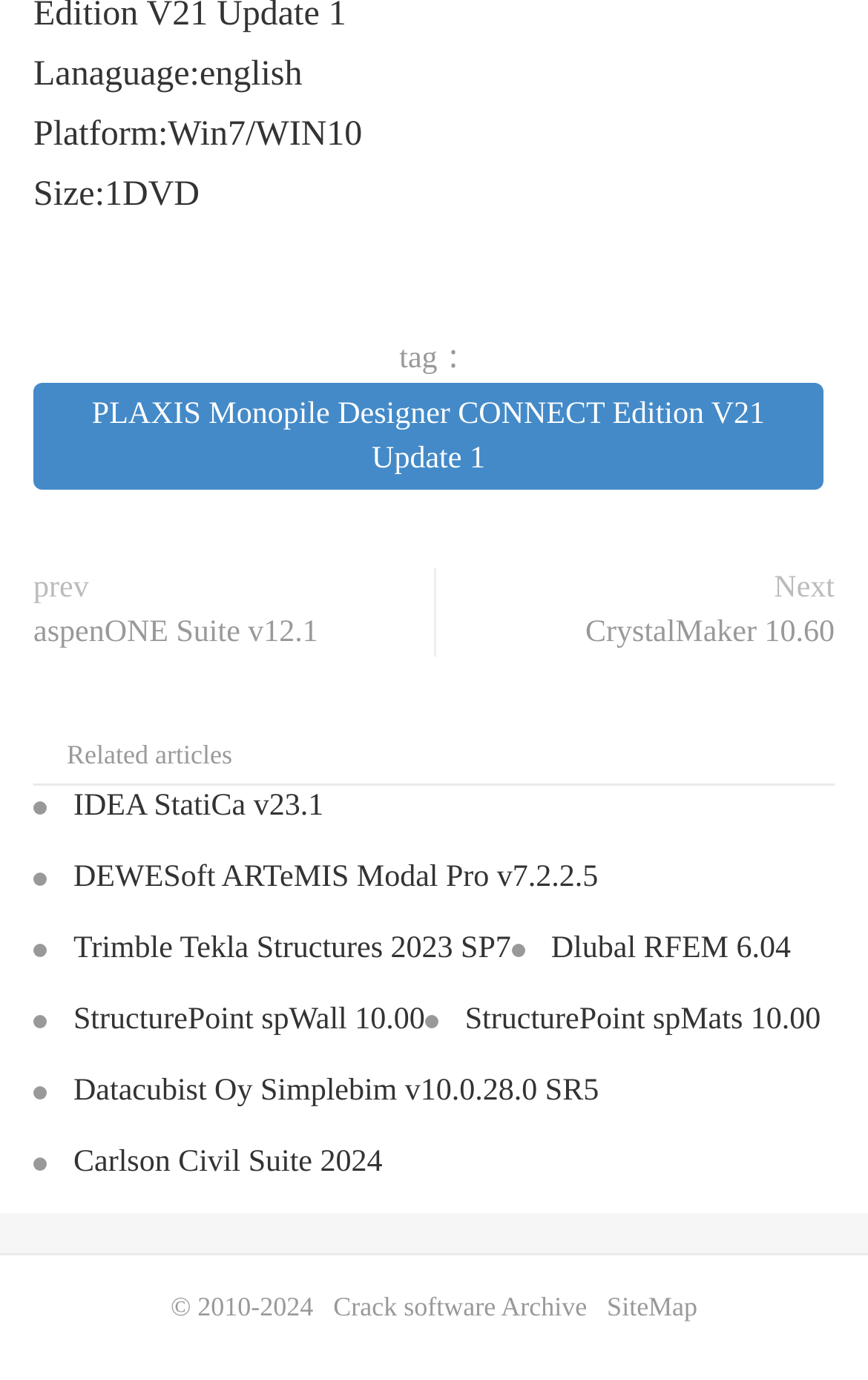Please identify the bounding box coordinates of the element I need to click to follow this instruction: "Check IDEA StatiCa v23.1".

[0.085, 0.573, 0.373, 0.597]